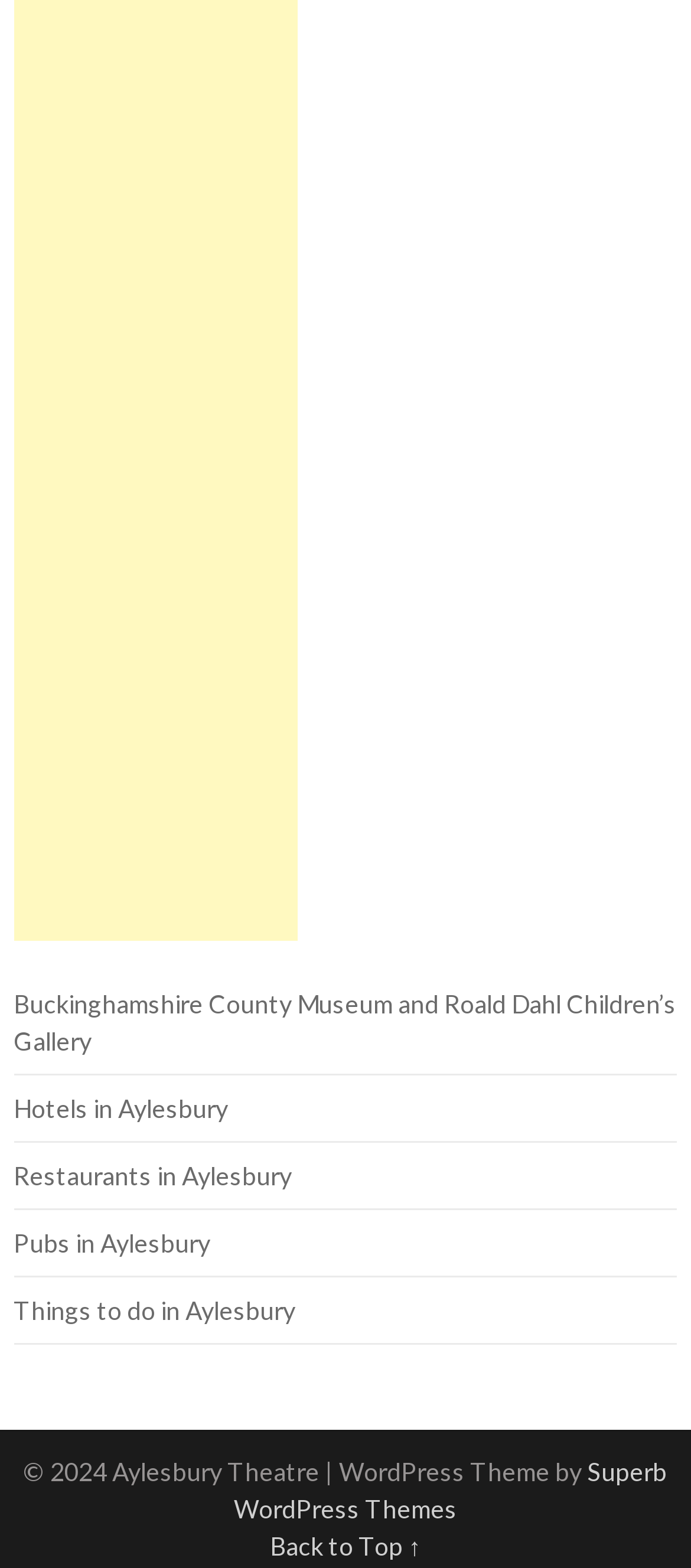Please provide a one-word or short phrase answer to the question:
How many links are there for activities in Aylesbury?

4